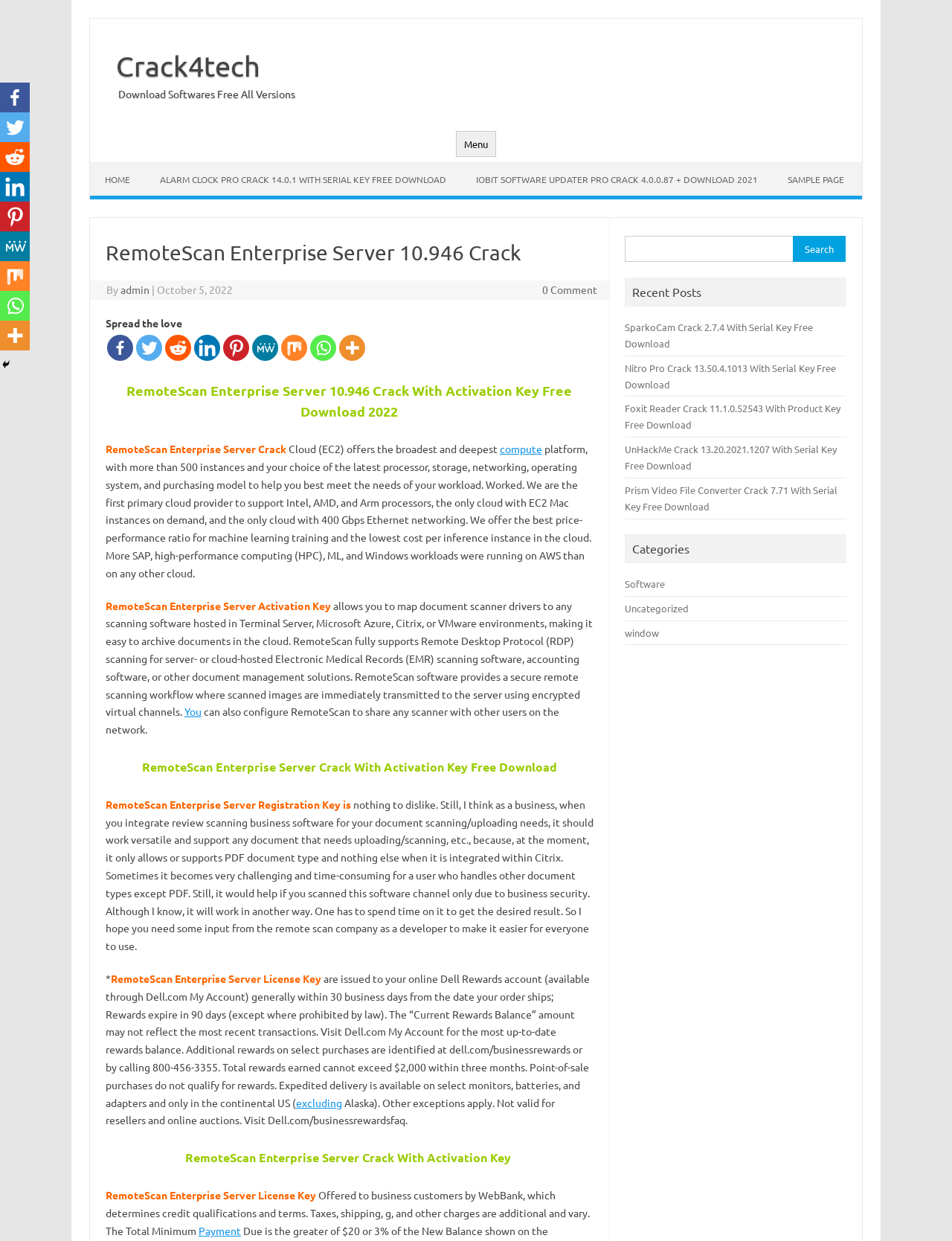Determine the bounding box coordinates of the clickable region to follow the instruction: "Search for something".

[0.657, 0.19, 0.834, 0.211]